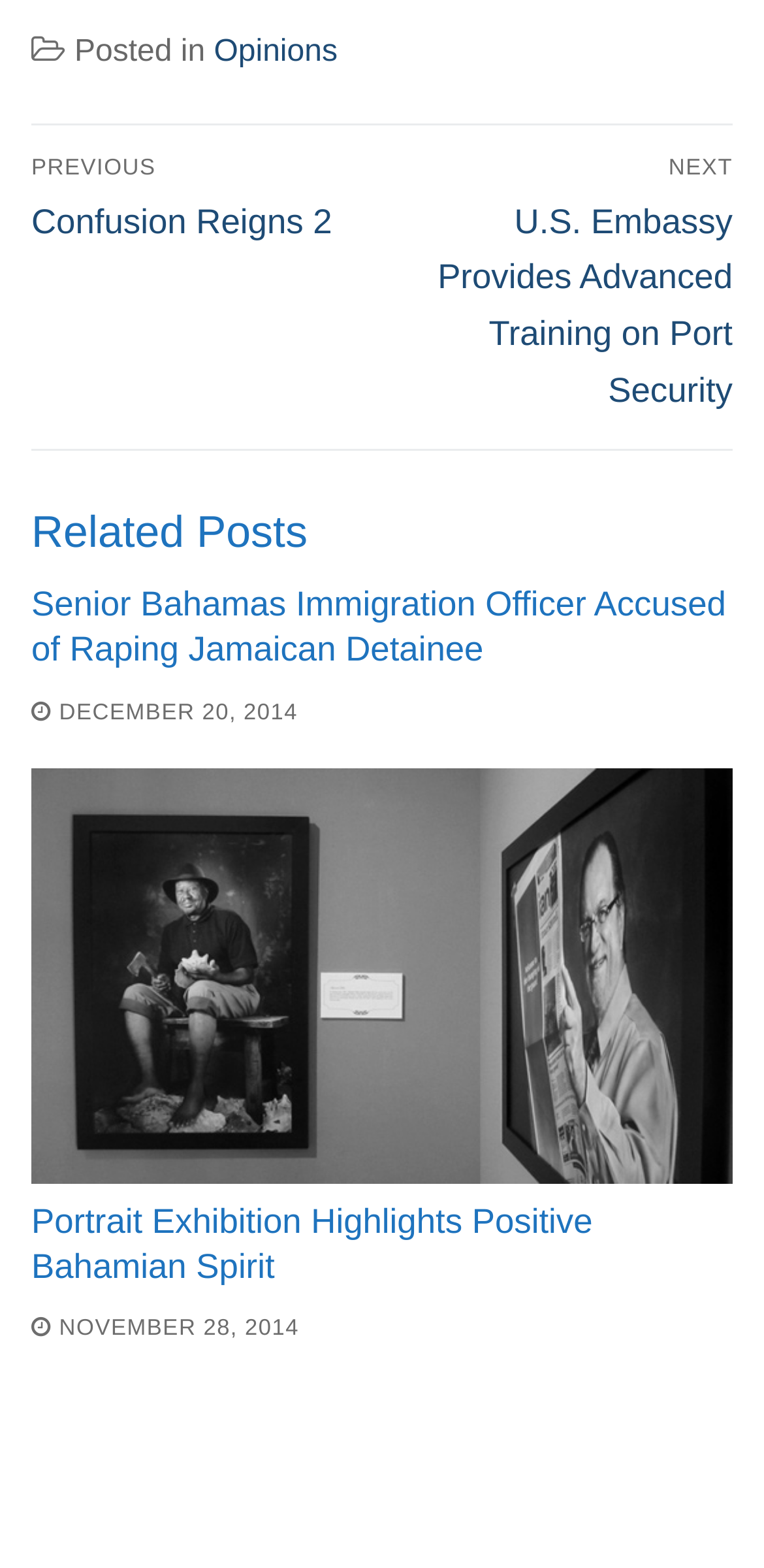Determine the bounding box for the described HTML element: "December 20, 2014". Ensure the coordinates are four float numbers between 0 and 1 in the format [left, top, right, bottom].

[0.041, 0.447, 0.39, 0.462]